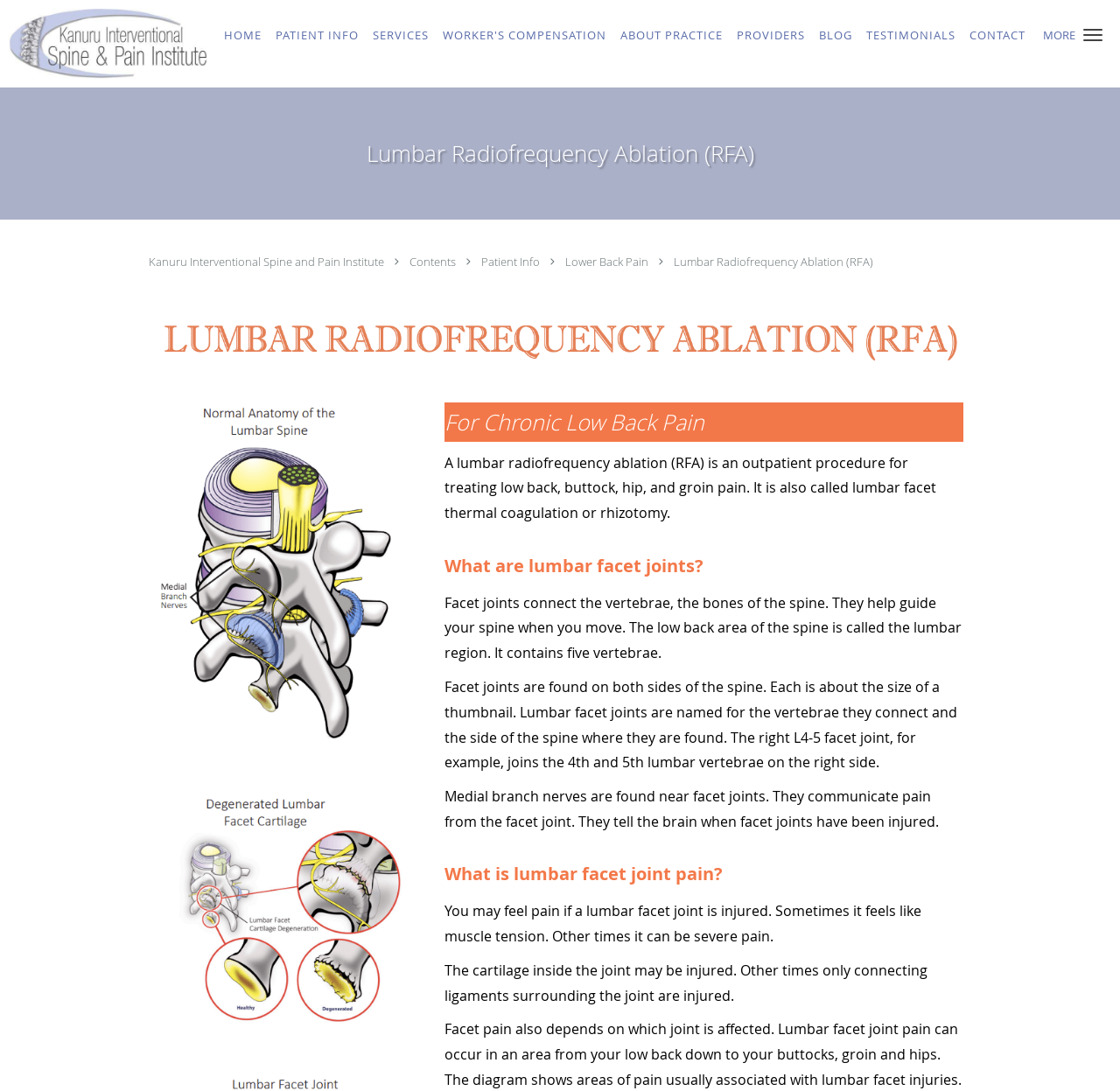Refer to the element description Lower Back Pain and identify the corresponding bounding box in the screenshot. Format the coordinates as (top-left x, top-left y, bottom-right x, bottom-right y) with values in the range of 0 to 1.

[0.505, 0.233, 0.581, 0.247]